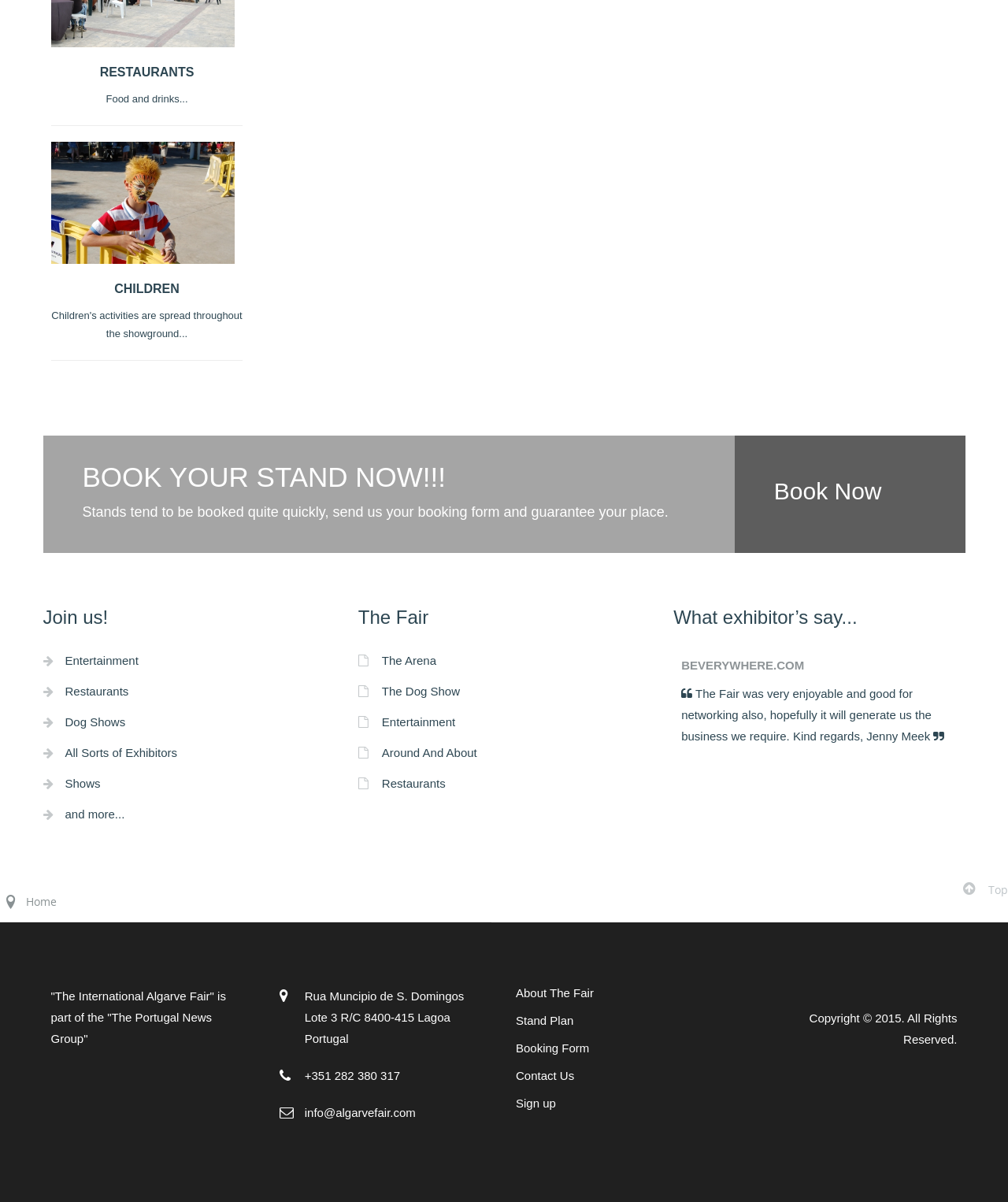Please pinpoint the bounding box coordinates for the region I should click to adhere to this instruction: "Click on 'RESTAURANTS'".

[0.099, 0.055, 0.192, 0.066]